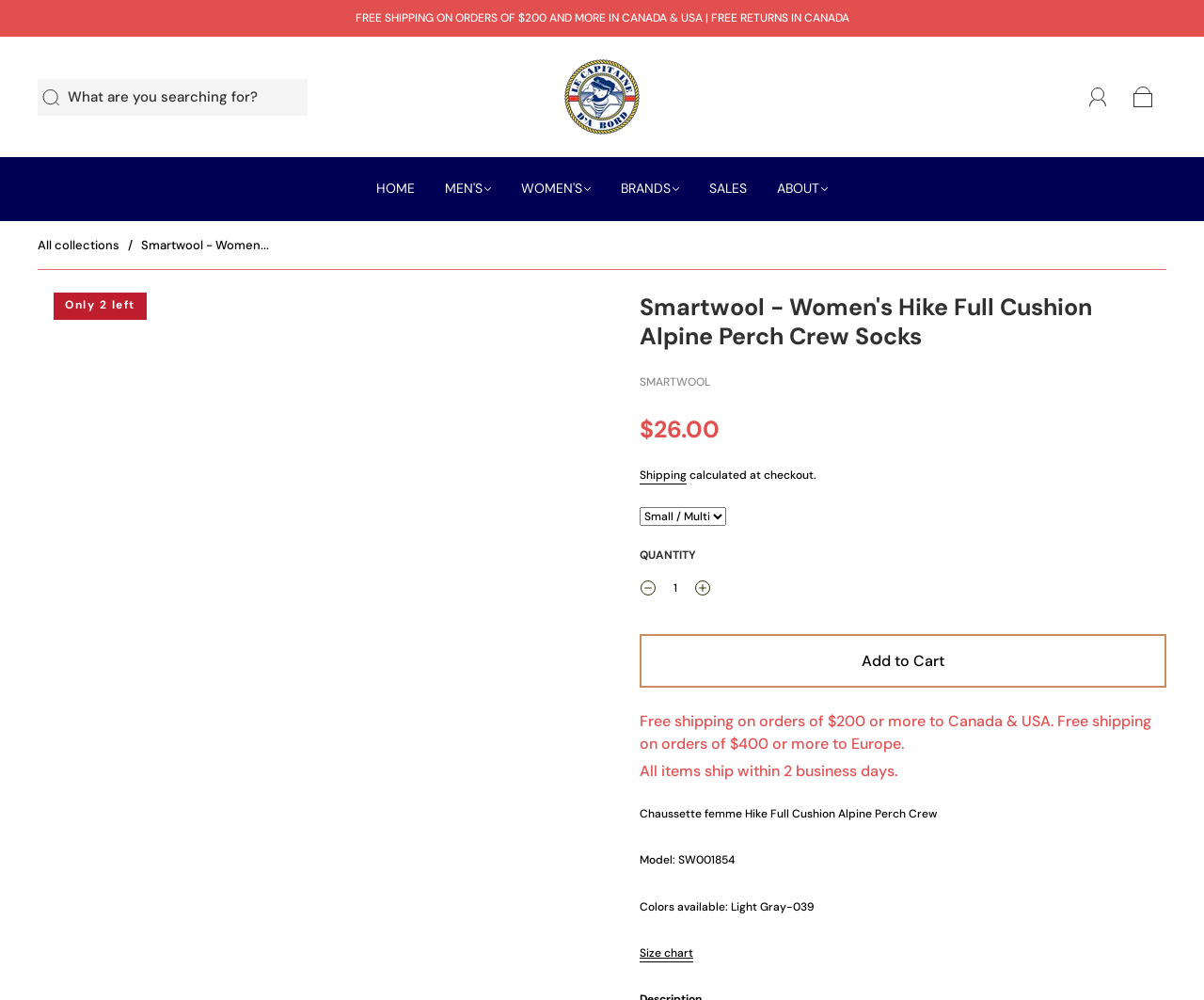Please specify the bounding box coordinates of the clickable region to carry out the following instruction: "Search for something". The coordinates should be four float numbers between 0 and 1, in the format [left, top, right, bottom].

[0.031, 0.079, 0.255, 0.116]